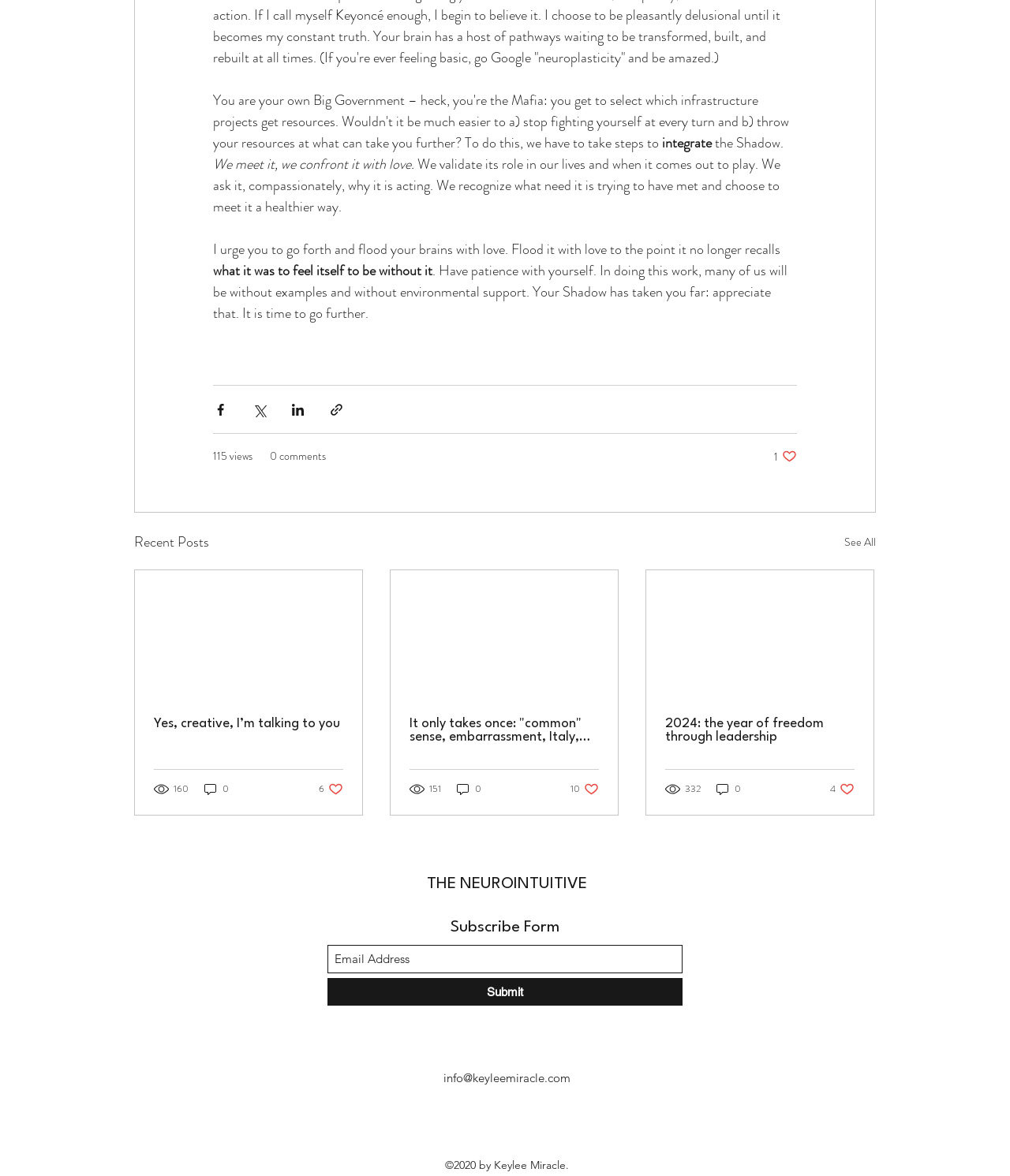What is the email address to contact the author?
Can you provide a detailed and comprehensive answer to the question?

I found the link at the bottom of the webpage with the email address 'info@keyleemiracle.com', which is likely the contact email for the author.